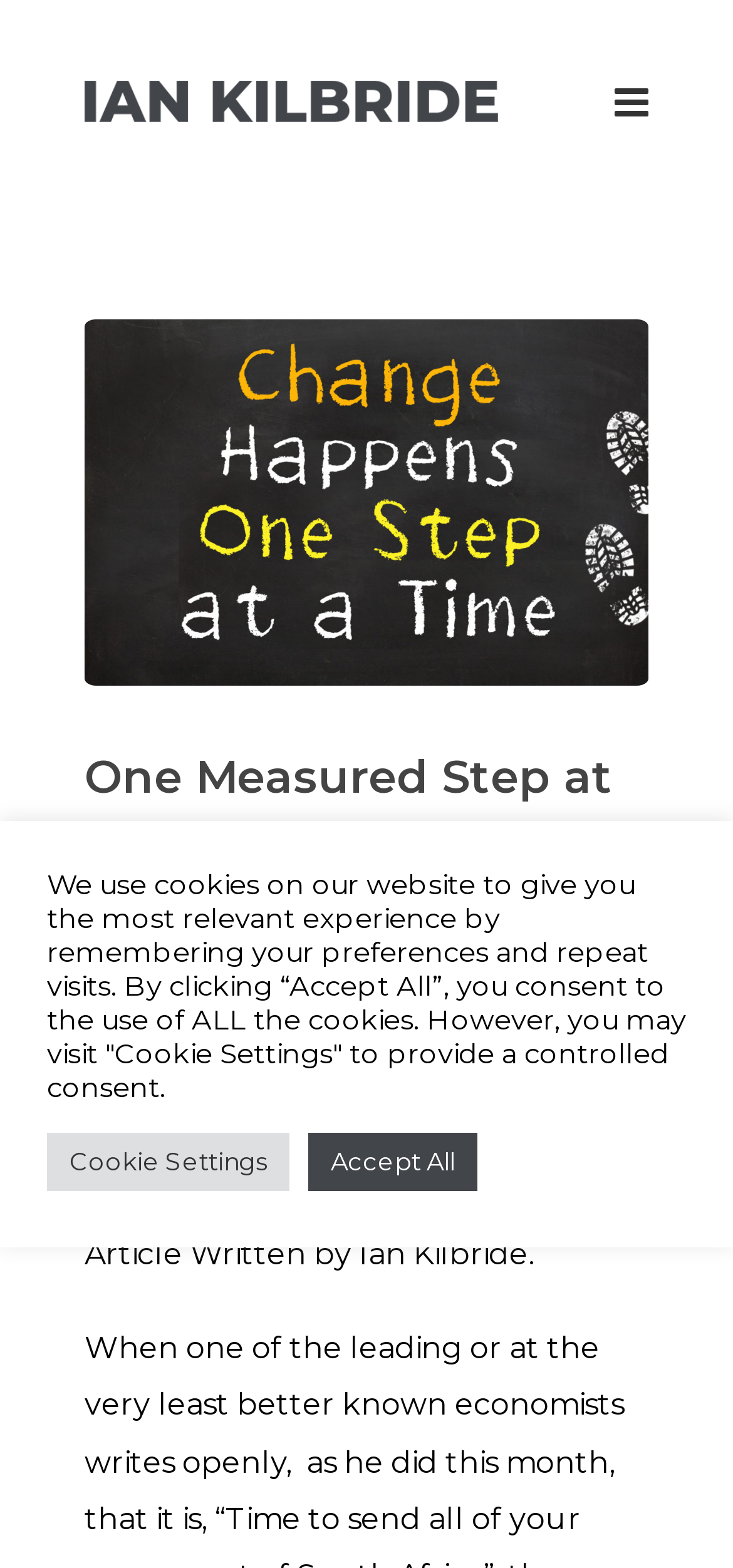Locate and extract the headline of this webpage.

One Measured Step at a Time